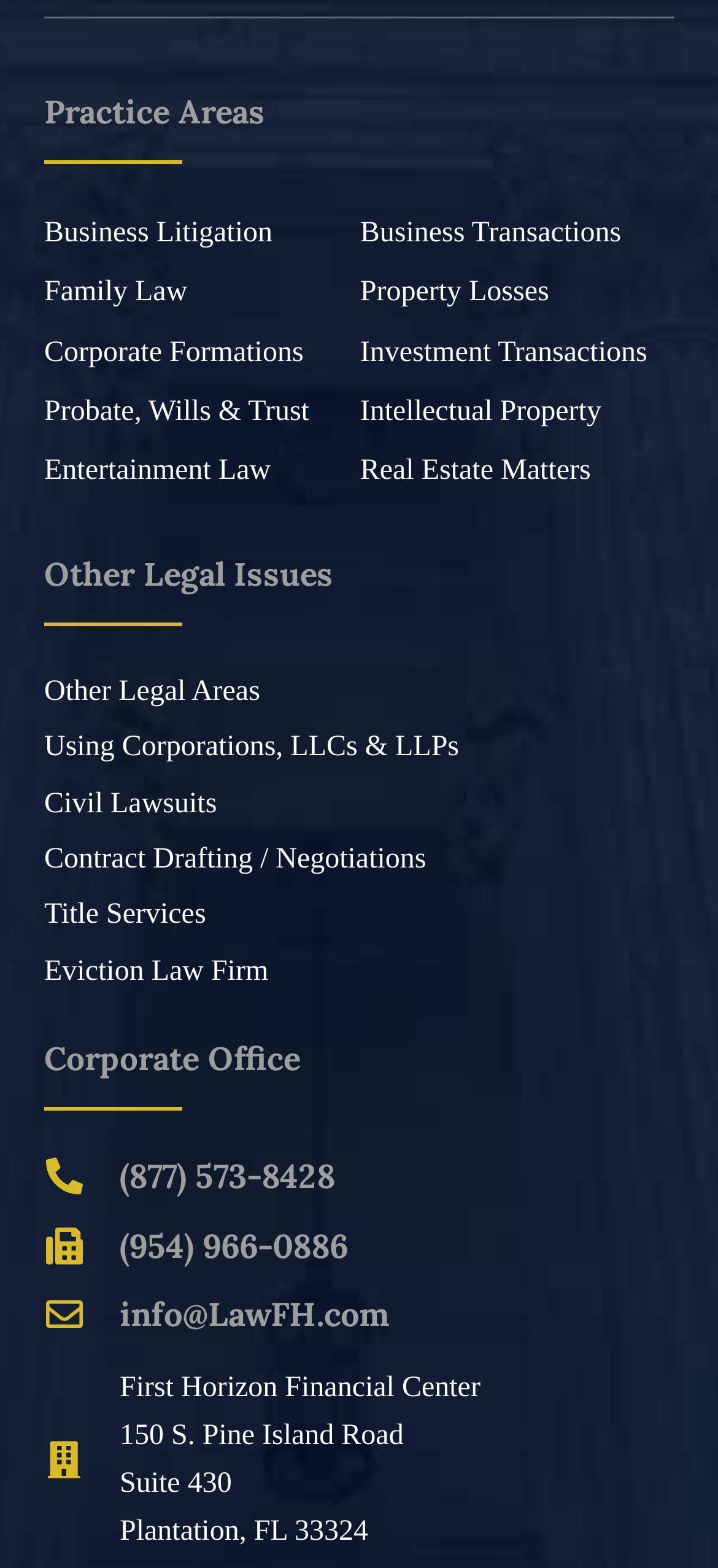What is the name of the building where the law firm is located?
Based on the image, answer the question with as much detail as possible.

The name of the building where the law firm is located can be found in the static text 'First Horizon Financial Center' which is located above the address '150 S. Pine Island Road'.